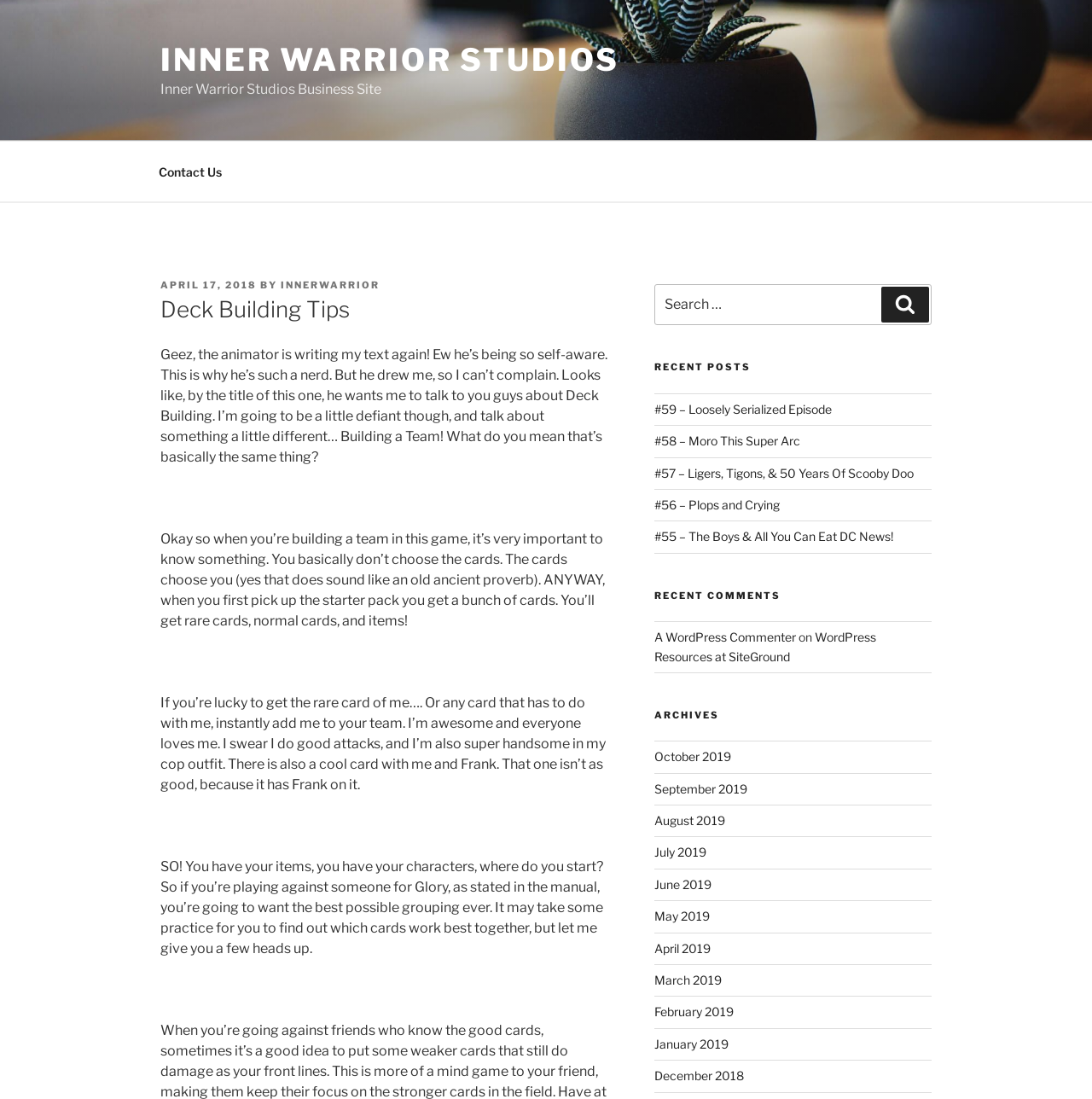Provide the bounding box coordinates for the area that should be clicked to complete the instruction: "View the 'Recent Posts'".

[0.599, 0.329, 0.853, 0.341]